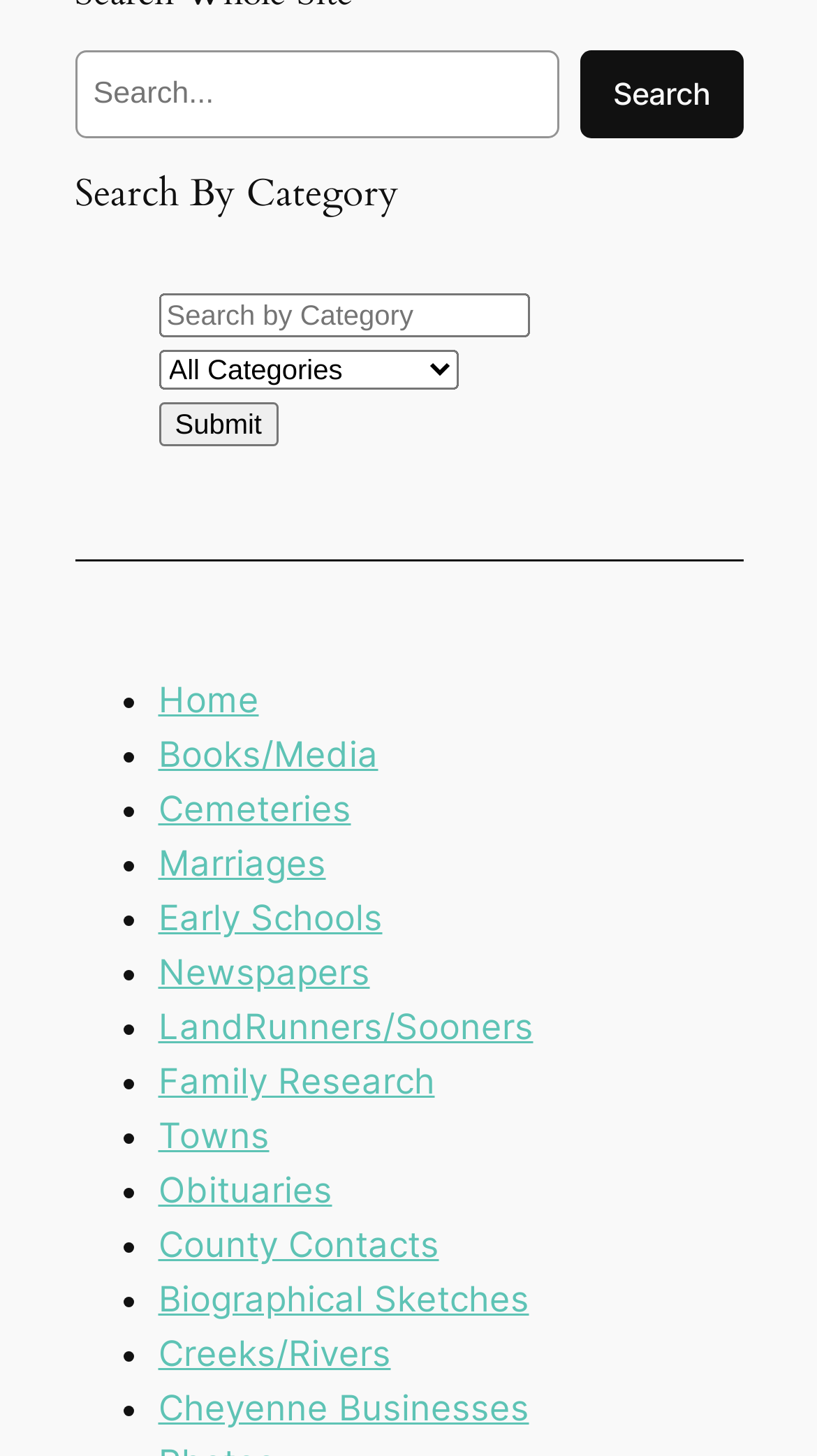Can you provide the bounding box coordinates for the element that should be clicked to implement the instruction: "Explore the Books/Media section"?

[0.194, 0.503, 0.463, 0.532]